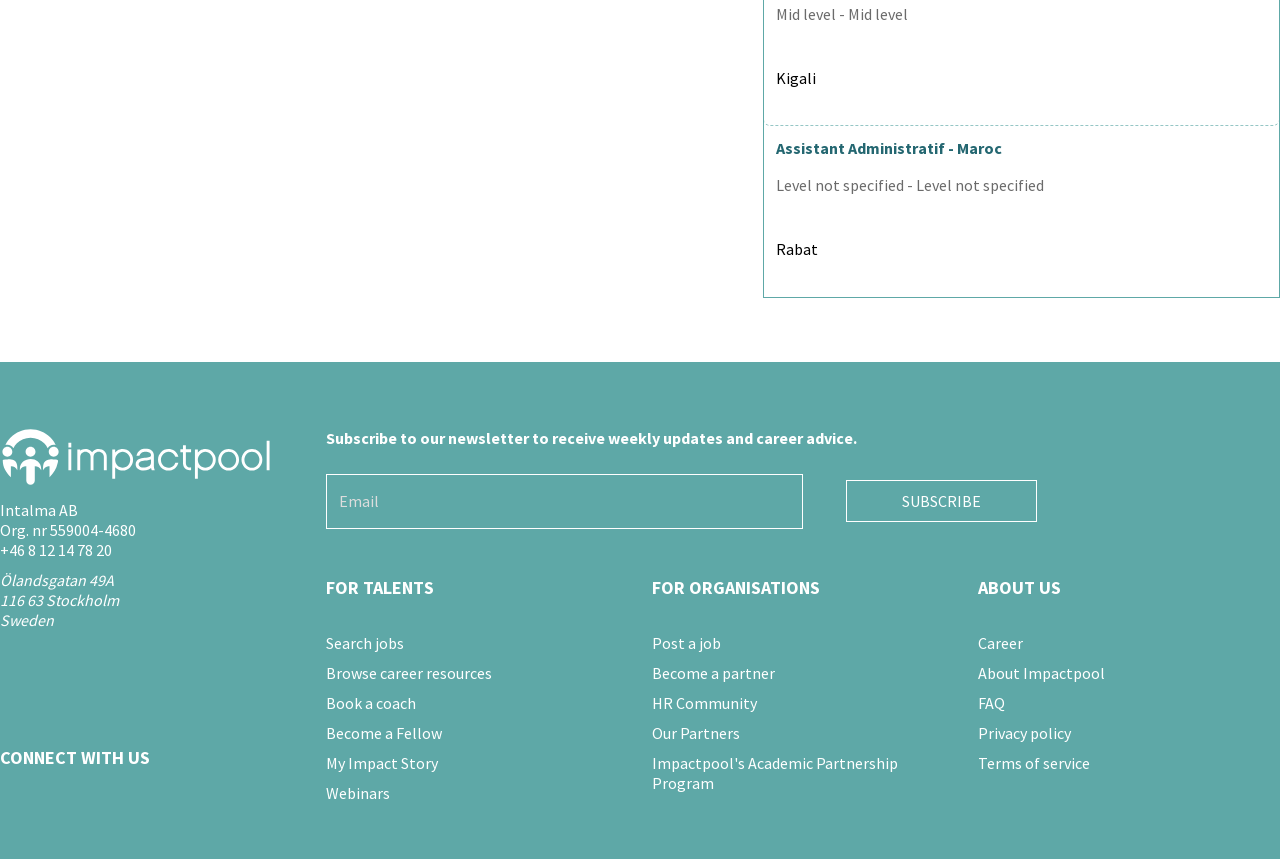Identify the bounding box coordinates of the clickable region necessary to fulfill the following instruction: "Click on the 'Assistant Administratif - Maroc' link". The bounding box coordinates should be four float numbers between 0 and 1, i.e., [left, top, right, bottom].

[0.607, 0.161, 0.816, 0.204]